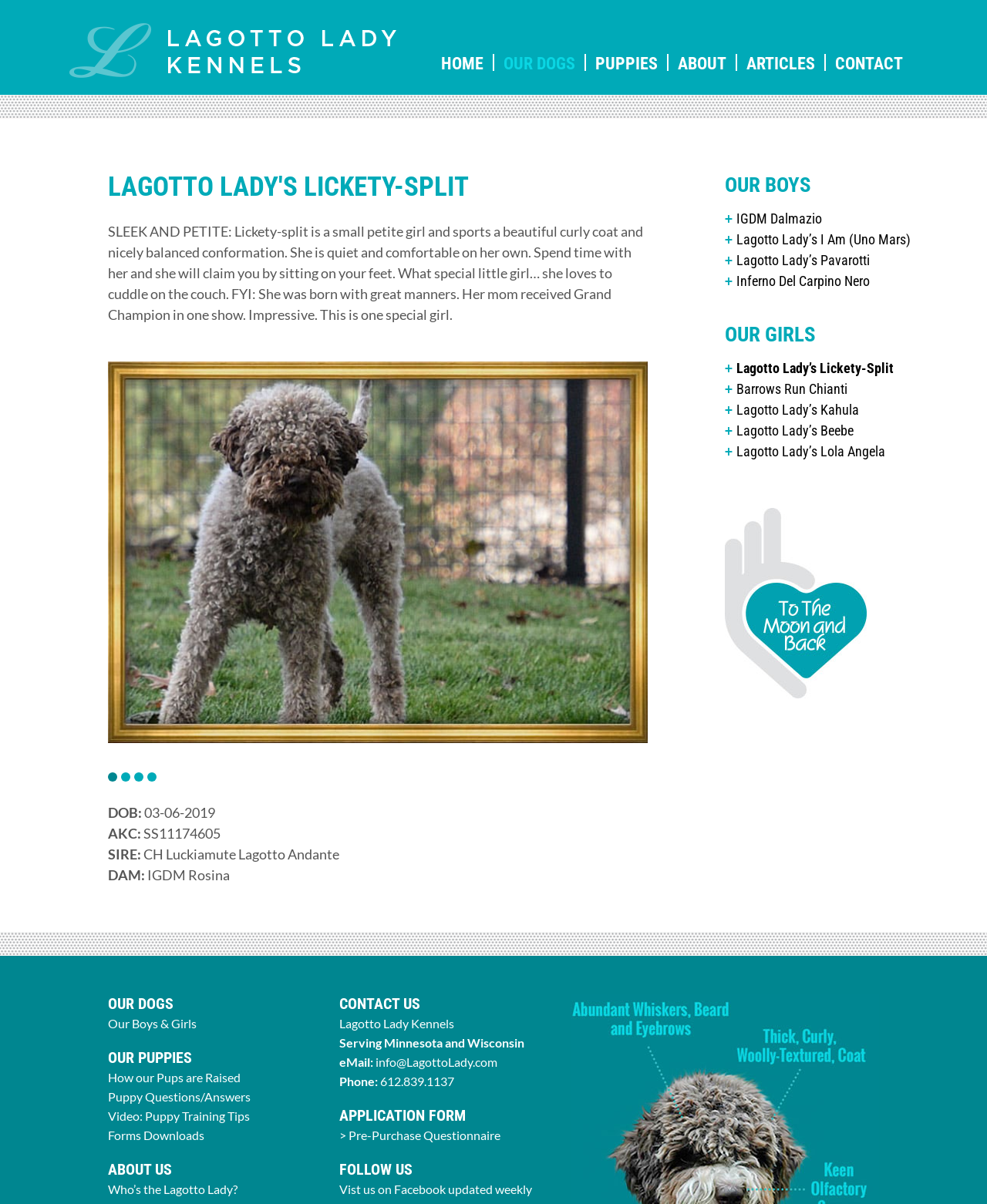Please examine the image and provide a detailed answer to the question: What is the name of the dog?

The name of the dog is mentioned in the heading 'LAGOTTO LADY'S LICKETY-SPLIT' and also in the link 'Lagotto Lady’s Lickety-Split' under the 'OUR GIRLS' section.